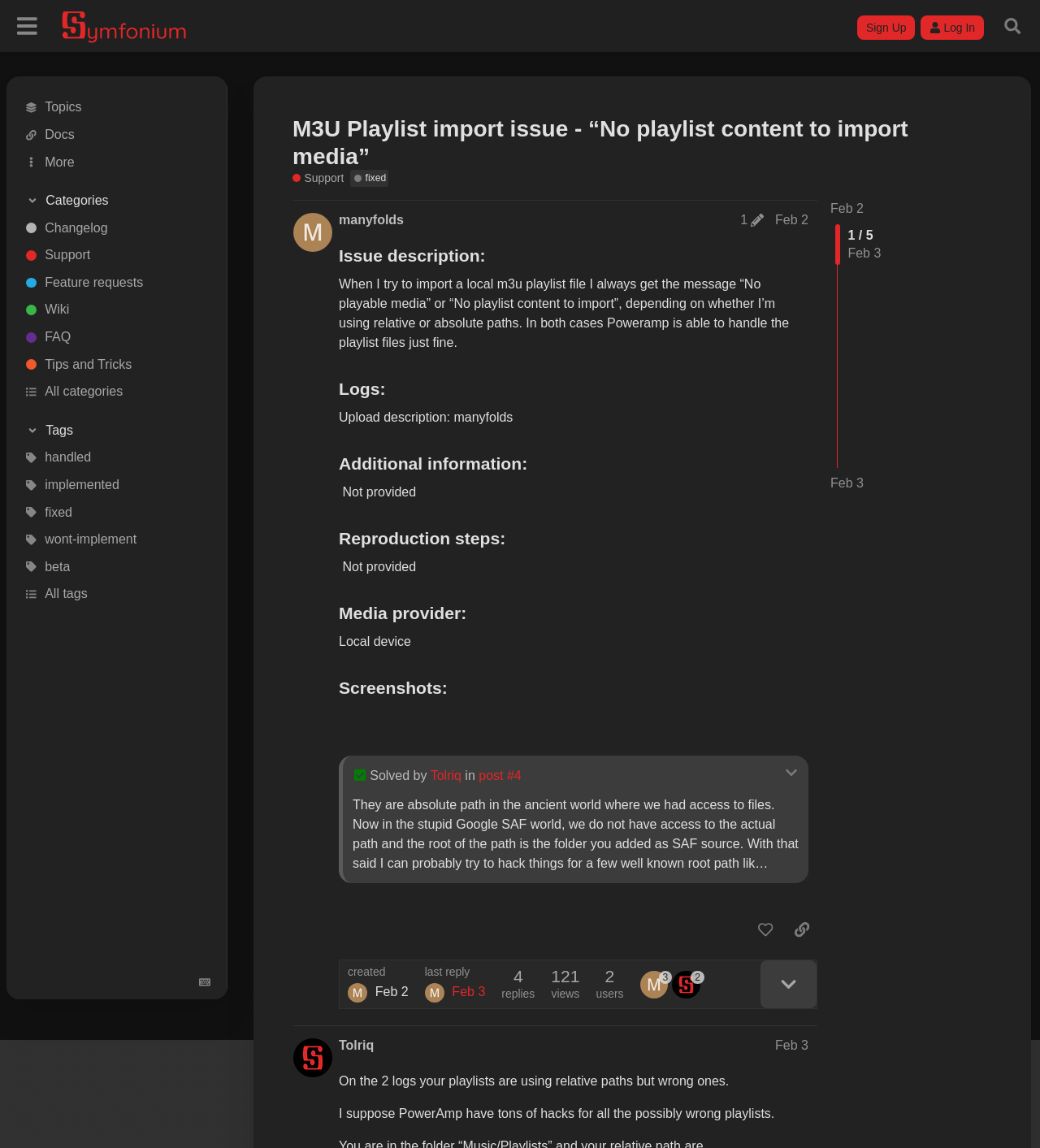What is the status of the issue?
Analyze the image and provide a thorough answer to the question.

The status of the issue is 'Solved', which is indicated by a label on the webpage, suggesting that the issue has been resolved.